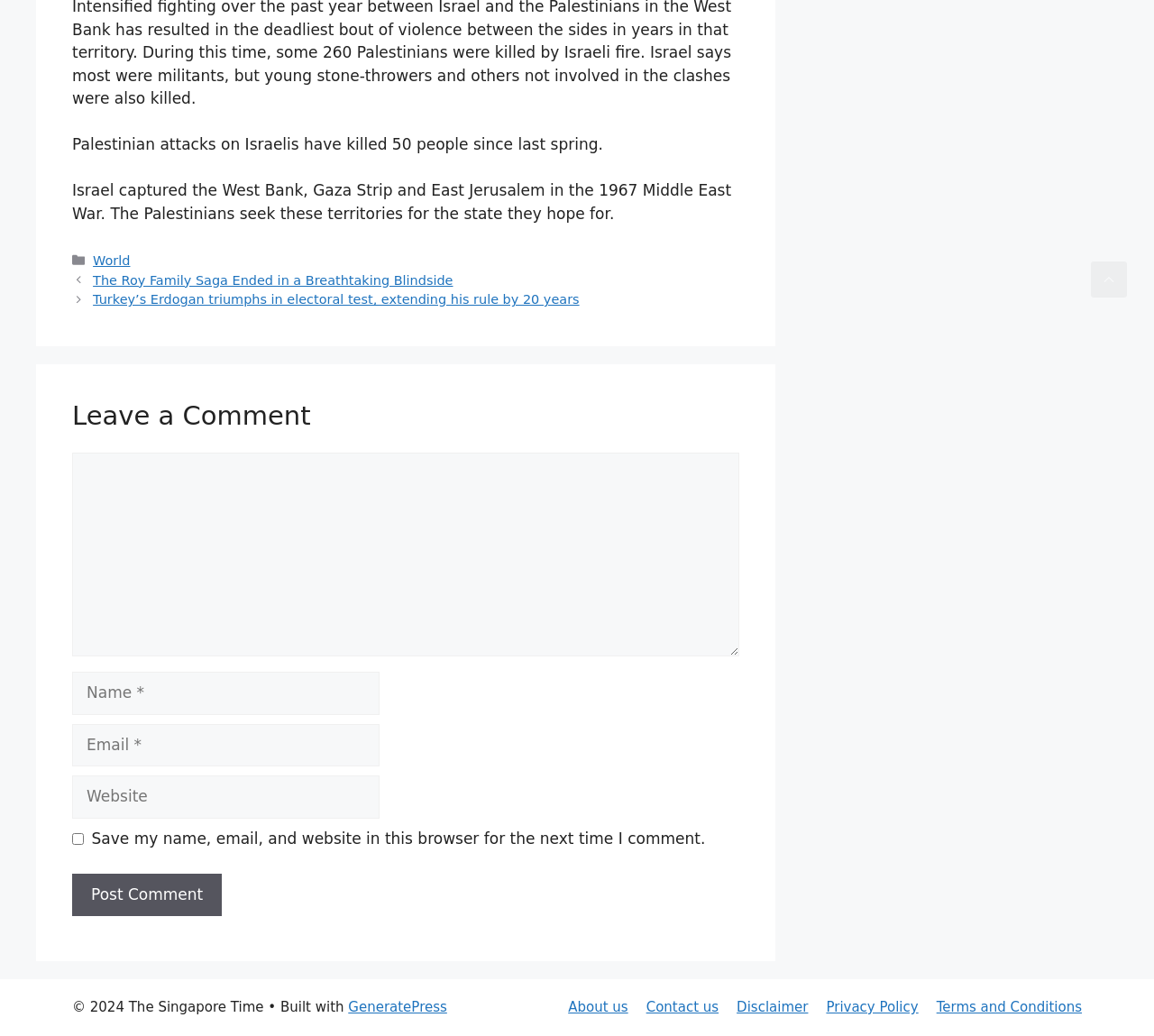Please find the bounding box coordinates of the element's region to be clicked to carry out this instruction: "Visit the About us page".

[0.492, 0.965, 0.544, 0.98]